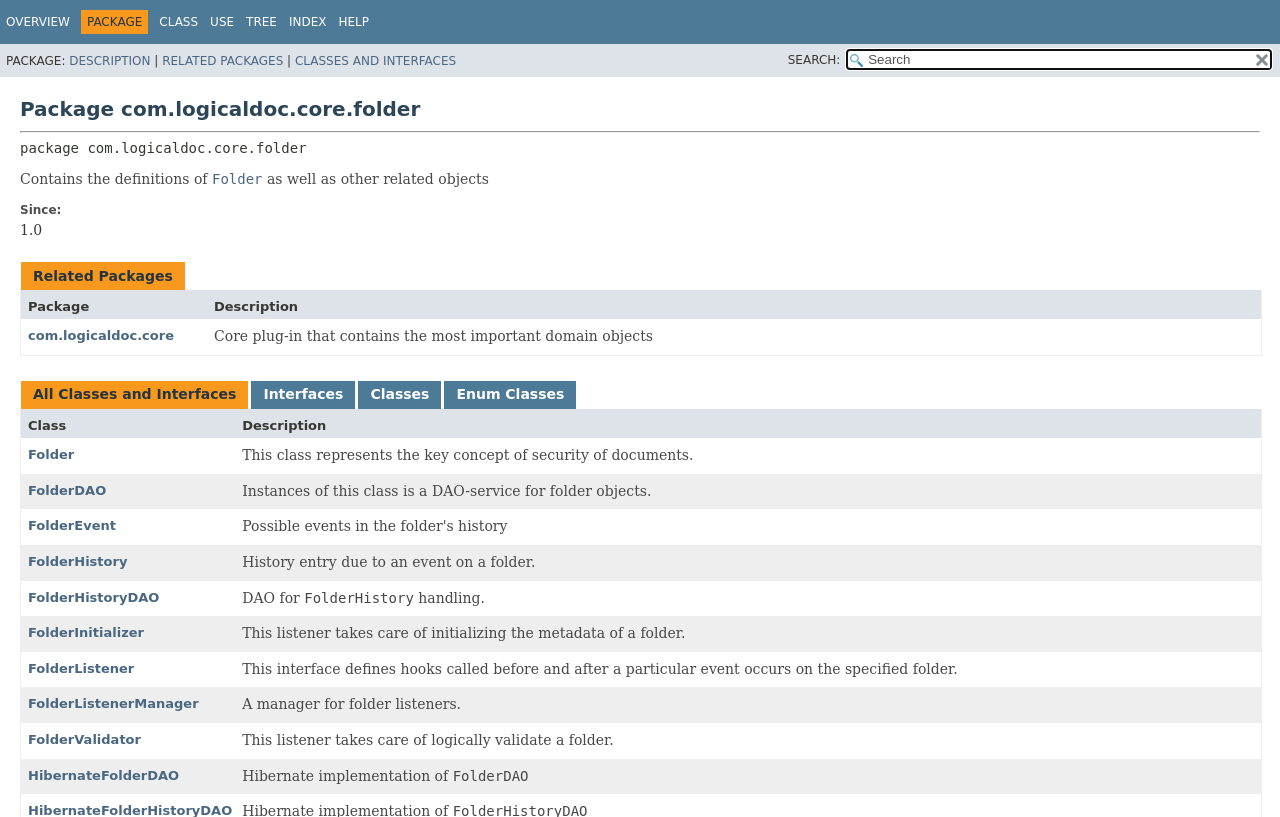Determine the bounding box coordinates of the clickable region to follow the instruction: "Go to the com.logicaldoc.core package".

[0.022, 0.402, 0.136, 0.42]